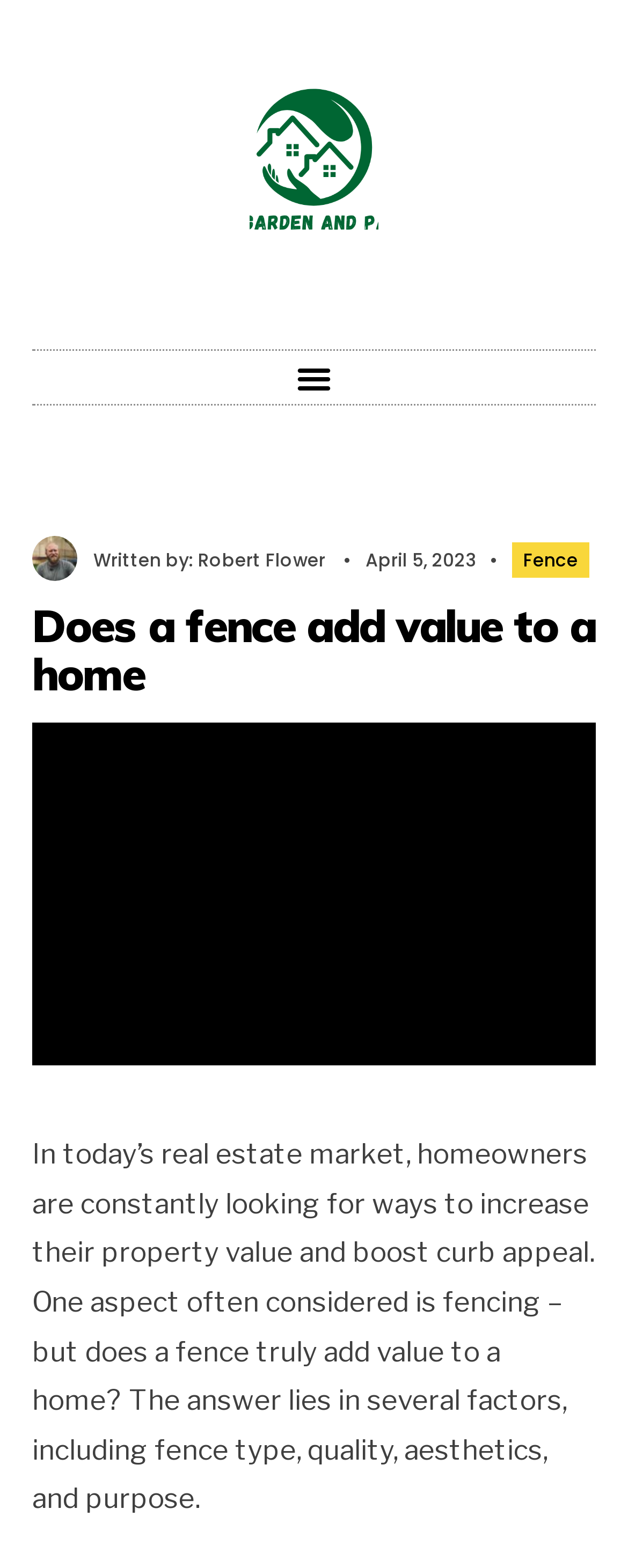Who wrote the article?
Using the visual information from the image, give a one-word or short-phrase answer.

Robert Flower